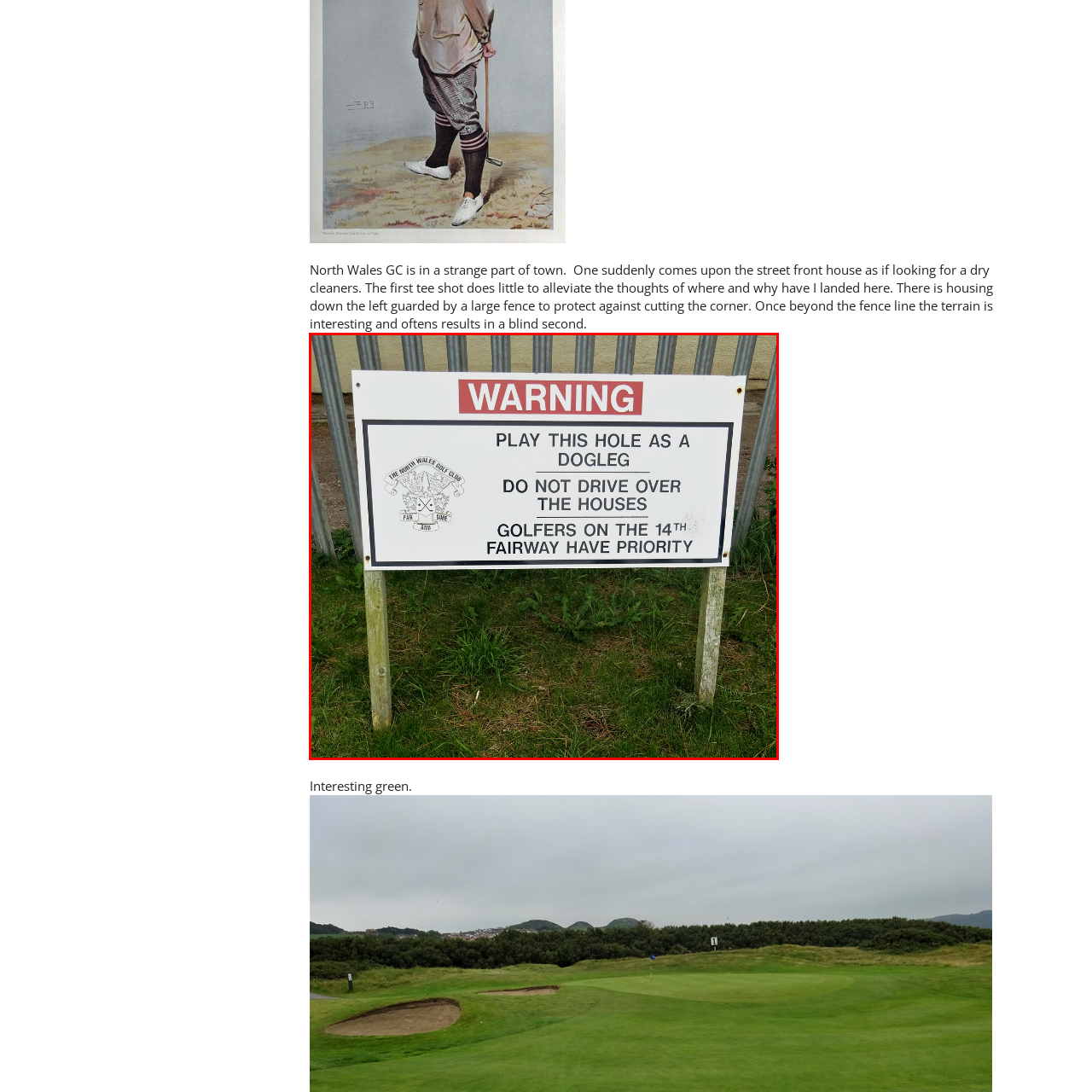What is the potential consequence of driving over the houses?
Please analyze the image within the red bounding box and respond with a detailed answer to the question.

The sign cautions players to 'DO NOT DRIVE OVER THE HOUSES', suggesting that if they do, they might put the nearby residential properties at risk, which could lead to damage or harm to people or property.